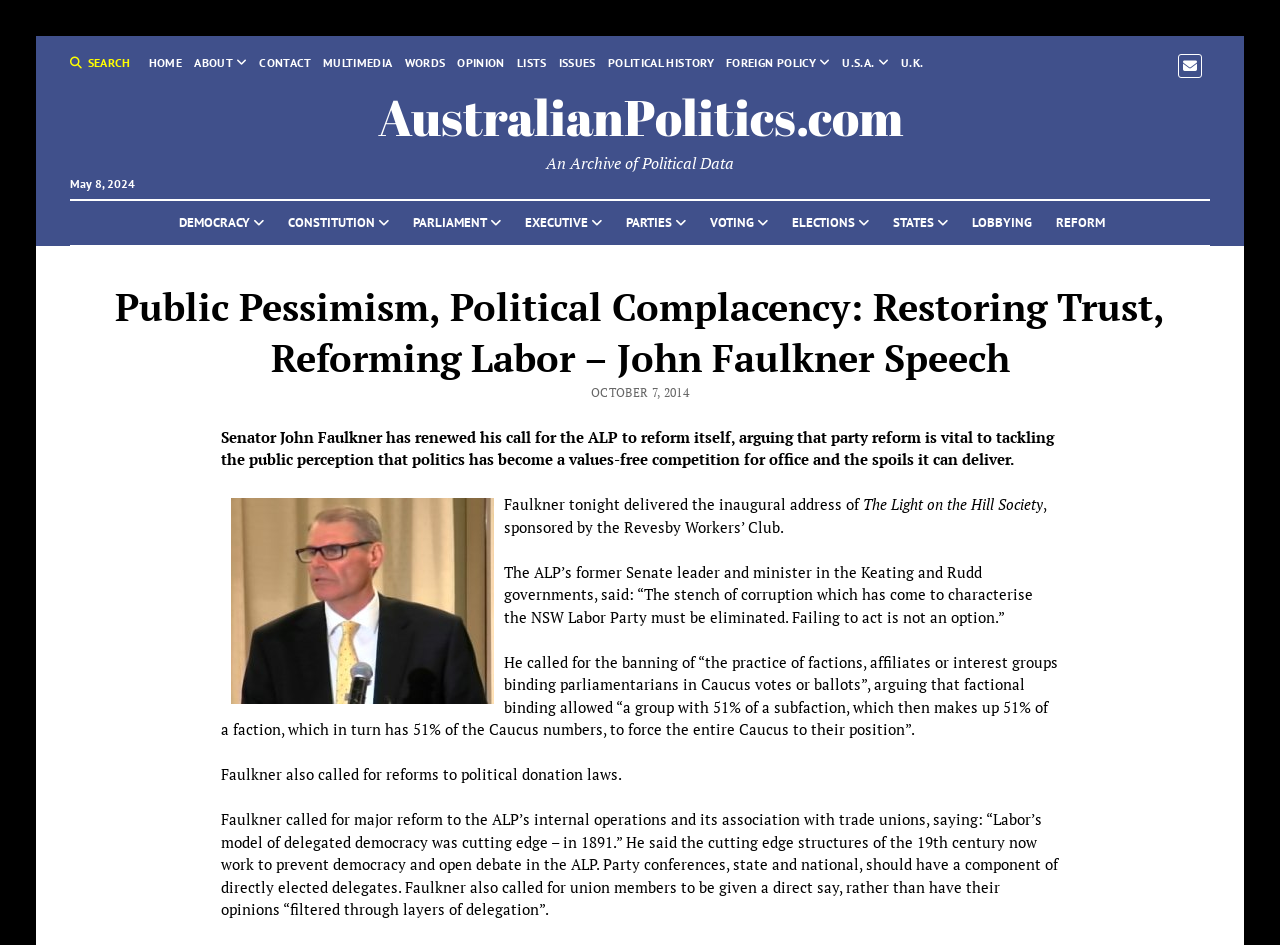Please provide the bounding box coordinates for the element that needs to be clicked to perform the following instruction: "Learn about democracy". The coordinates should be given as four float numbers between 0 and 1, i.e., [left, top, right, bottom].

[0.13, 0.213, 0.216, 0.259]